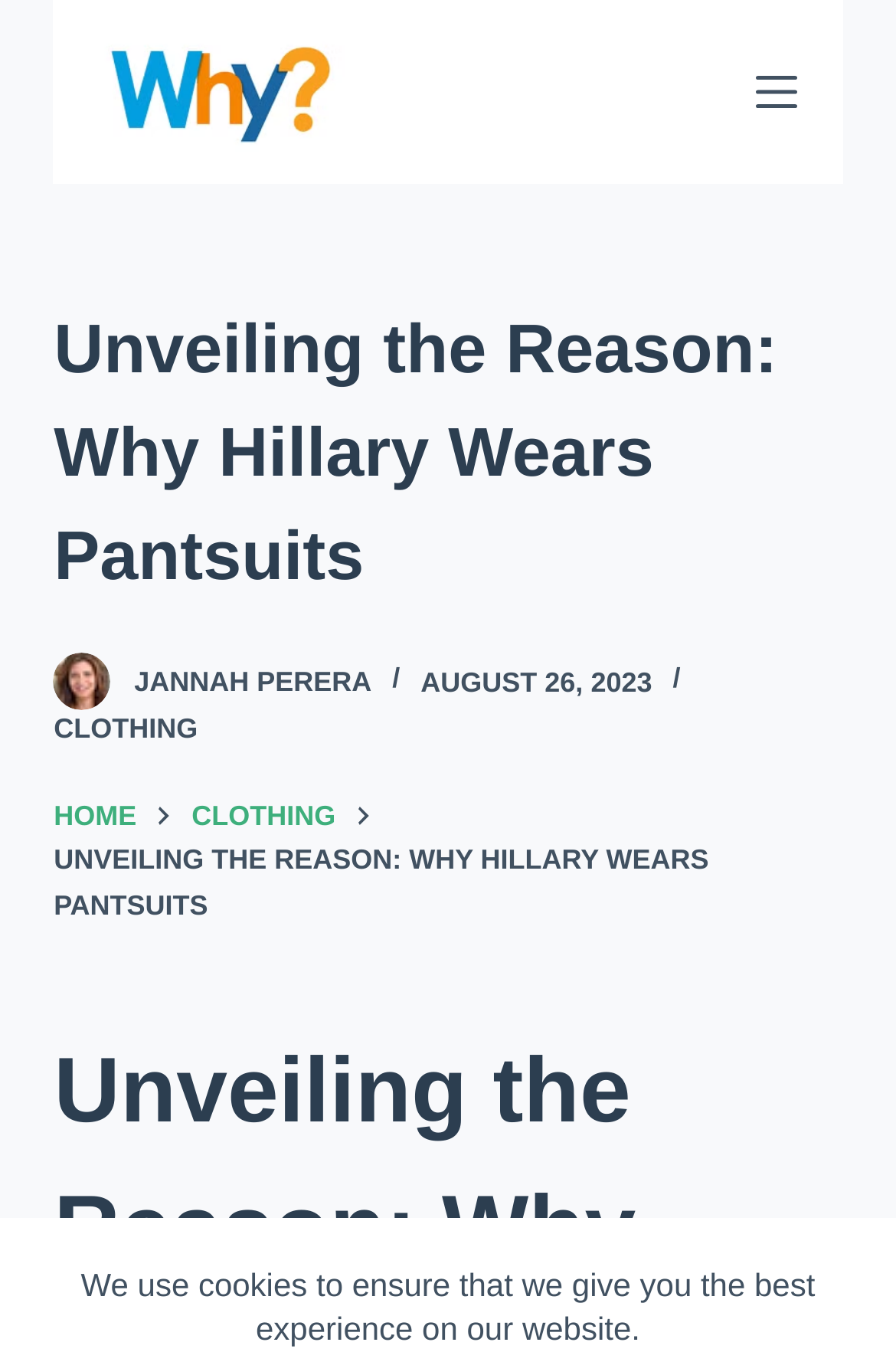Answer this question using a single word or a brief phrase:
How many links are there in the main heading section?

5